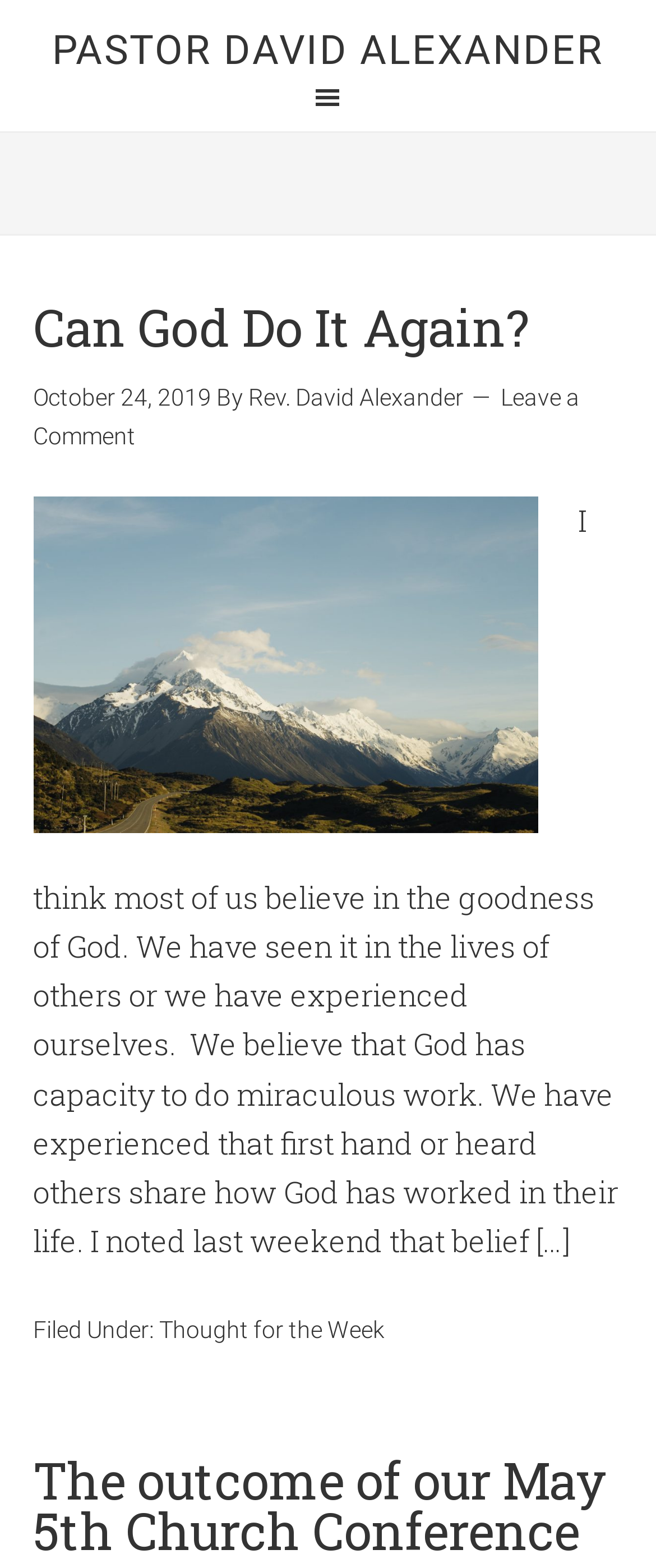When was the article published?
Using the picture, provide a one-word or short phrase answer.

October 24, 2019